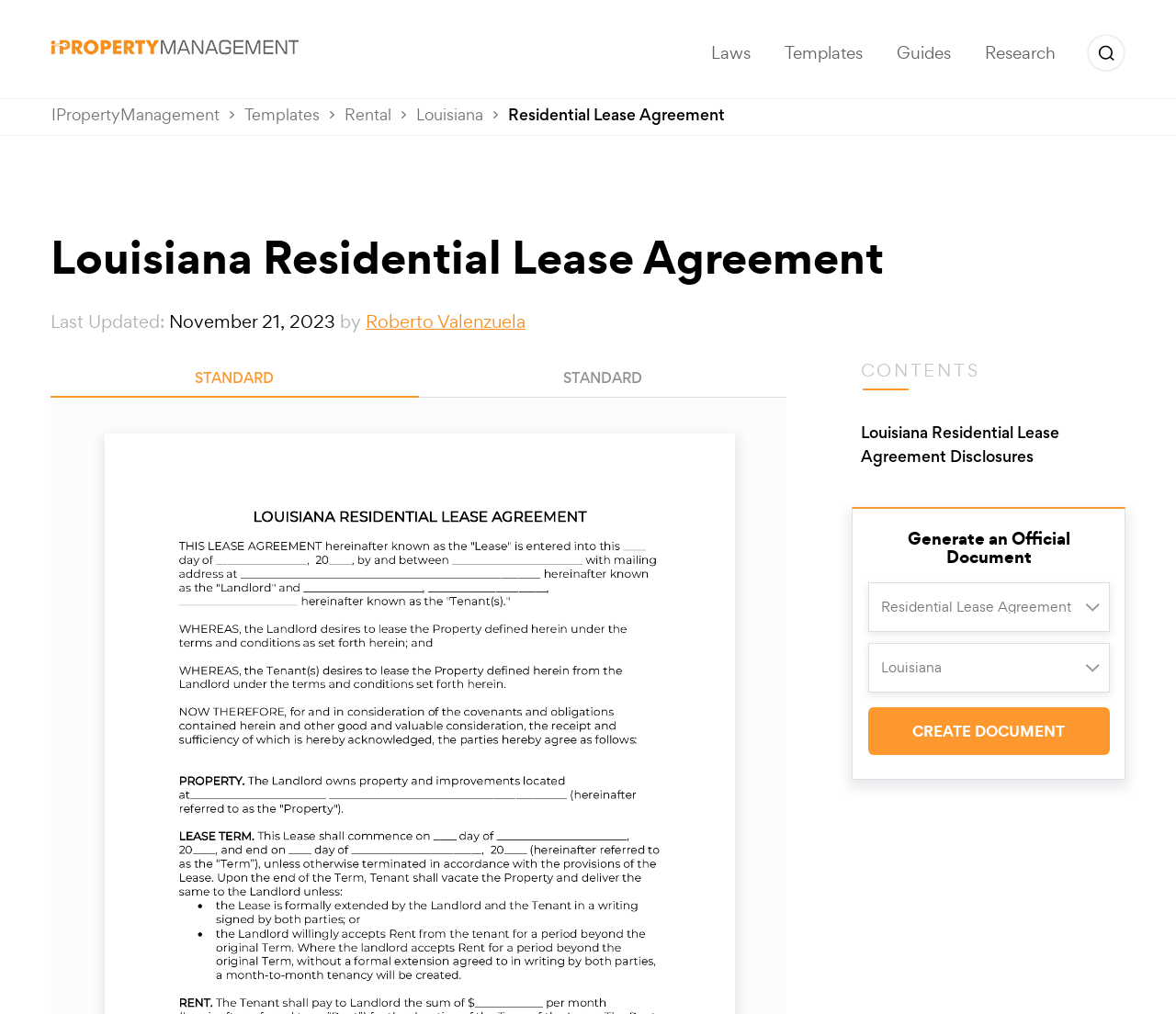What is the current status of the Louisiana Residential Lease Agreement?
Look at the image and respond with a single word or a short phrase.

Last updated on November 21, 2023